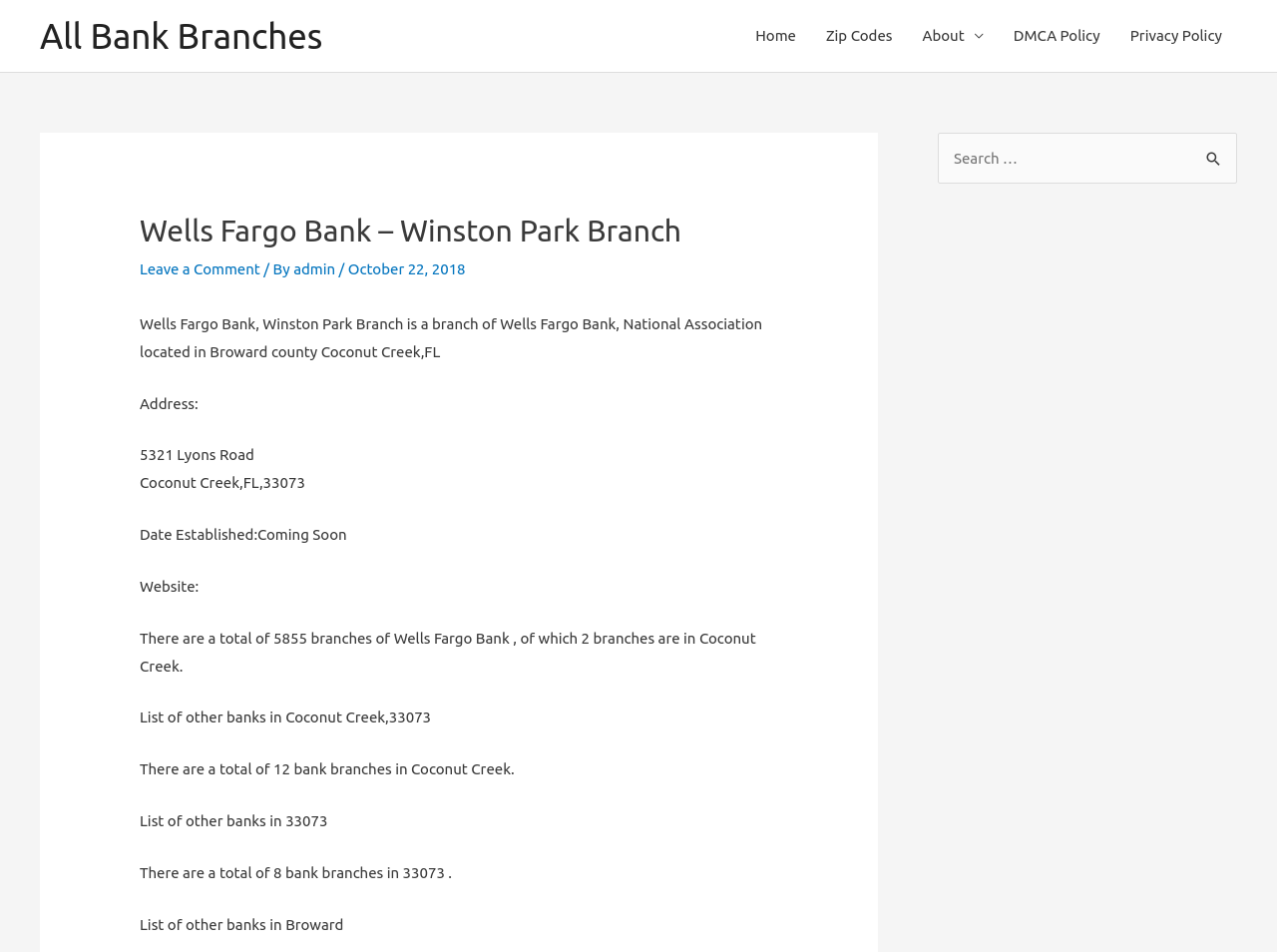Generate the title text from the webpage.

Wells Fargo Bank – Winston Park Branch